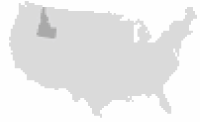Provide a thorough description of what you see in the image.

The image depicts a gray-toned map of the United States, with the state of Idaho highlighted in a darker shade. This representation emphasizes Idaho's geographical location within the broader context of the country. The image complements the content related to the Idaho State Board of Education, conveying the board's focus on public education and its role in overseeing educational policies within the state. The simplicity of the map design allows viewers to easily identify Idaho while framing the discussion around educational initiatives and governance in the region.